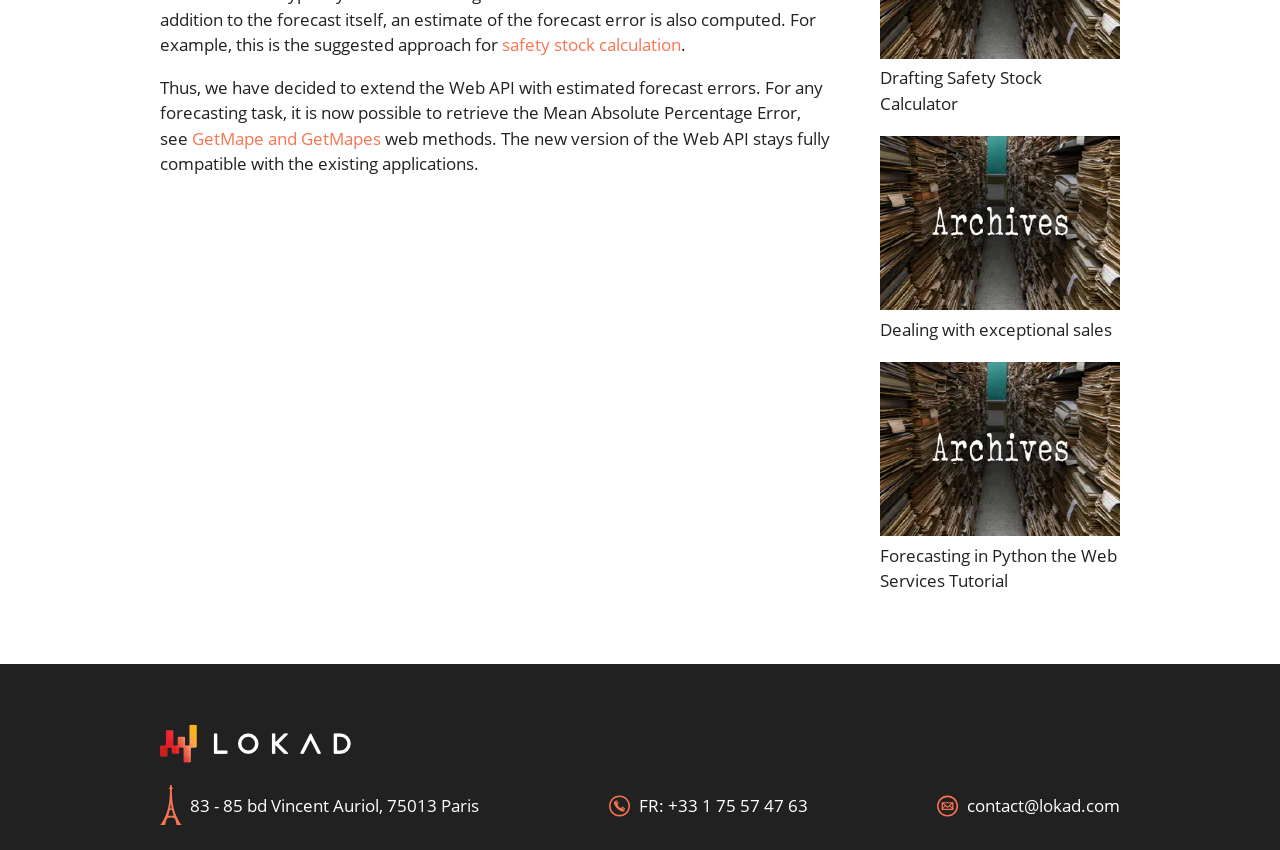Based on the element description GetMape and GetMapes, identify the bounding box of the UI element in the given webpage screenshot. The coordinates should be in the format (top-left x, top-left y, bottom-right x, bottom-right y) and must be between 0 and 1.

[0.15, 0.149, 0.298, 0.176]